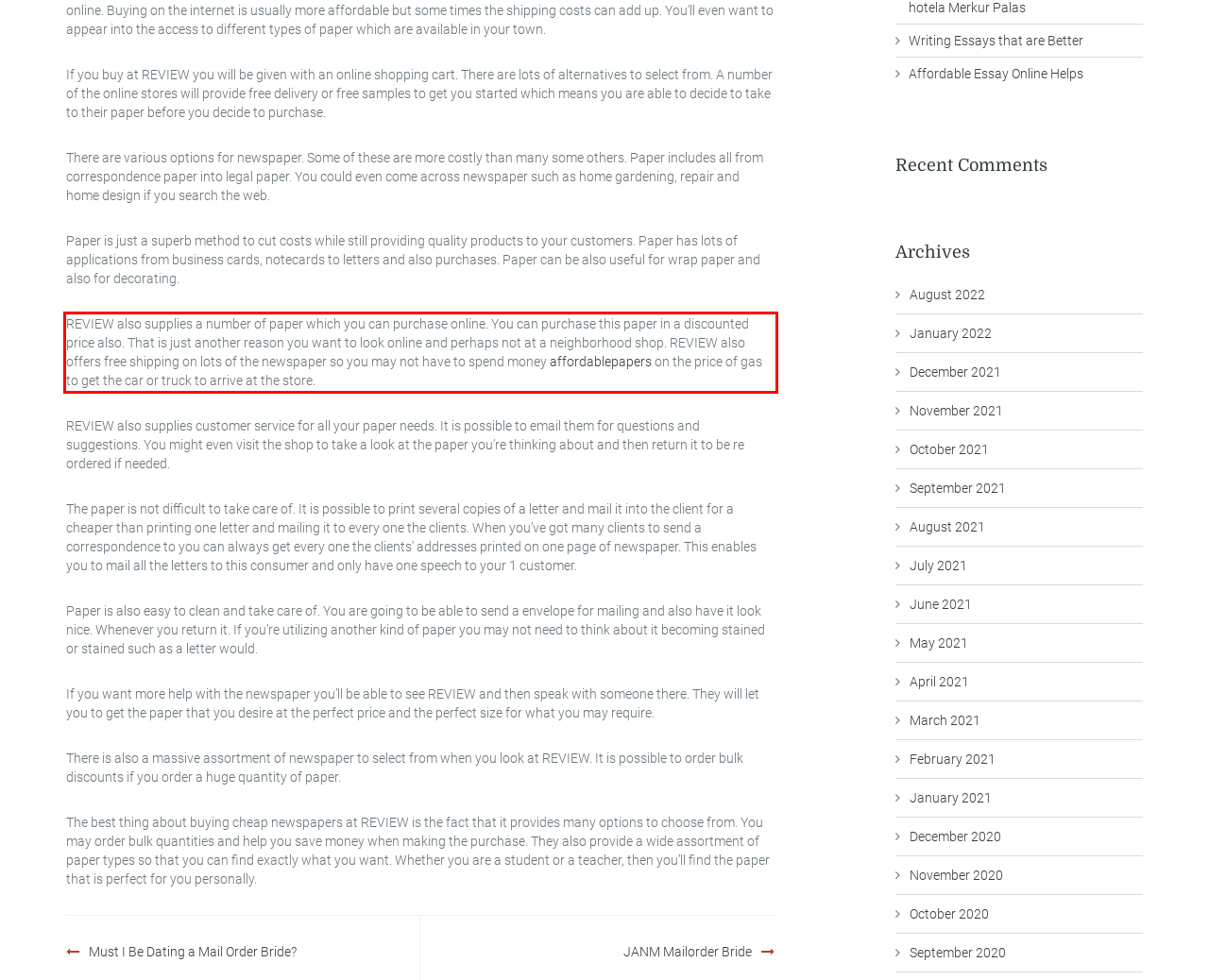Please analyze the provided webpage screenshot and perform OCR to extract the text content from the red rectangle bounding box.

REVIEW also supplies a number of paper which you can purchase online. You can purchase this paper in a discounted price also. That is just another reason you want to look online and perhaps not at a neighborhood shop. REVIEW also offers free shipping on lots of the newspaper so you may not have to spend money affordablepapers on the price of gas to get the car or truck to arrive at the store.